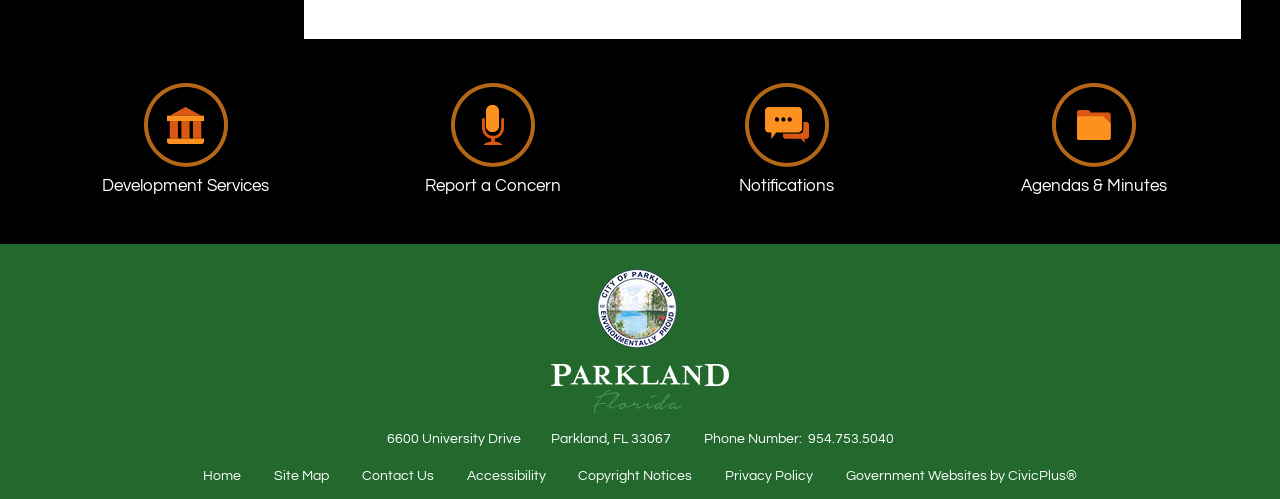Utilize the details in the image to give a detailed response to the question: How many quick links are available?

In the region 'Quick Links' at the bottom of the webpage, I counted seven links: 'Home', 'Site Map', 'Contact Us', 'Accessibility', 'Copyright Notices', 'Privacy Policy', and 'Government Websites by CivicPlus® Opens in new window'.